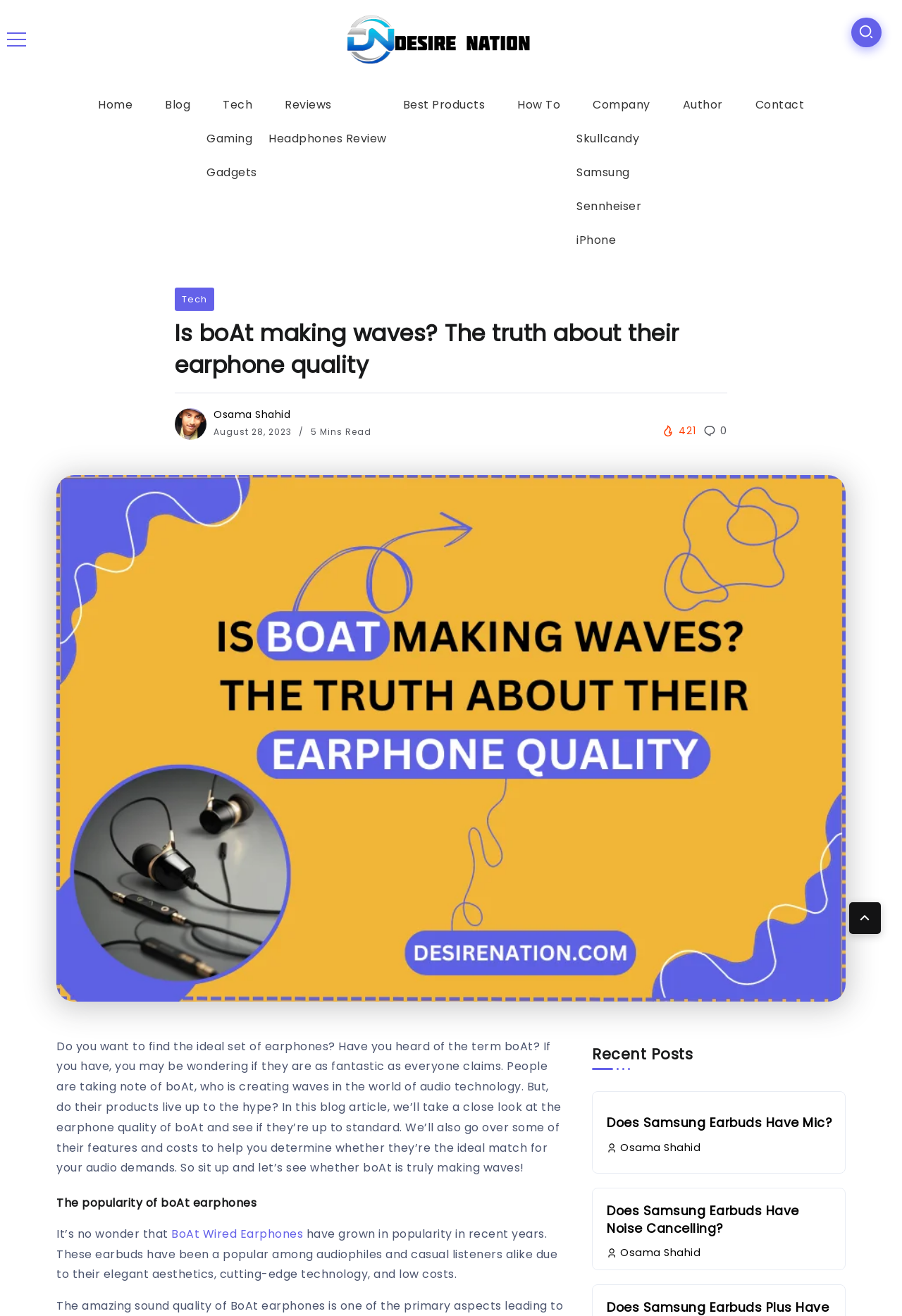Pinpoint the bounding box coordinates of the clickable element to carry out the following instruction: "Check the author's profile."

[0.744, 0.071, 0.814, 0.088]